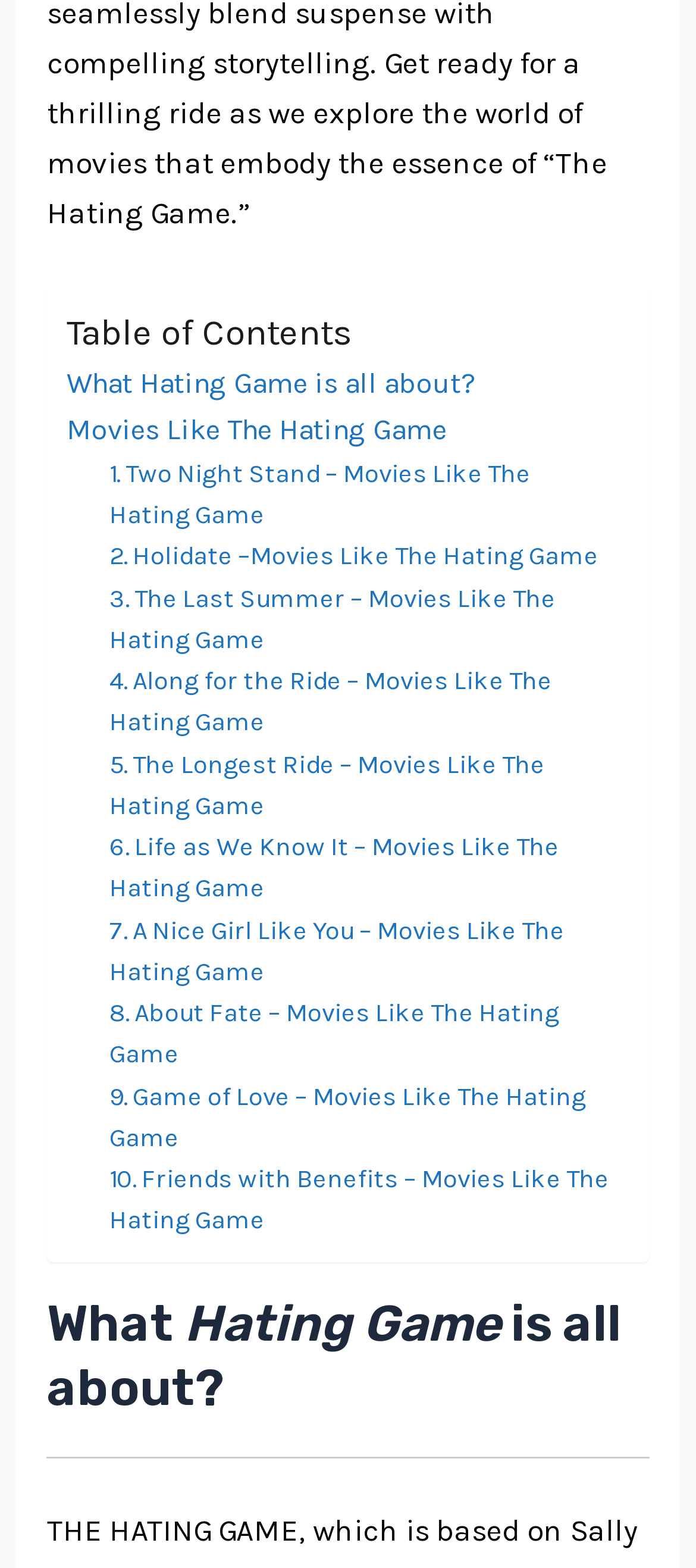Please identify the bounding box coordinates of the element I need to click to follow this instruction: "Read 'What Hating Game is all about?' heading".

[0.067, 0.824, 0.933, 0.907]